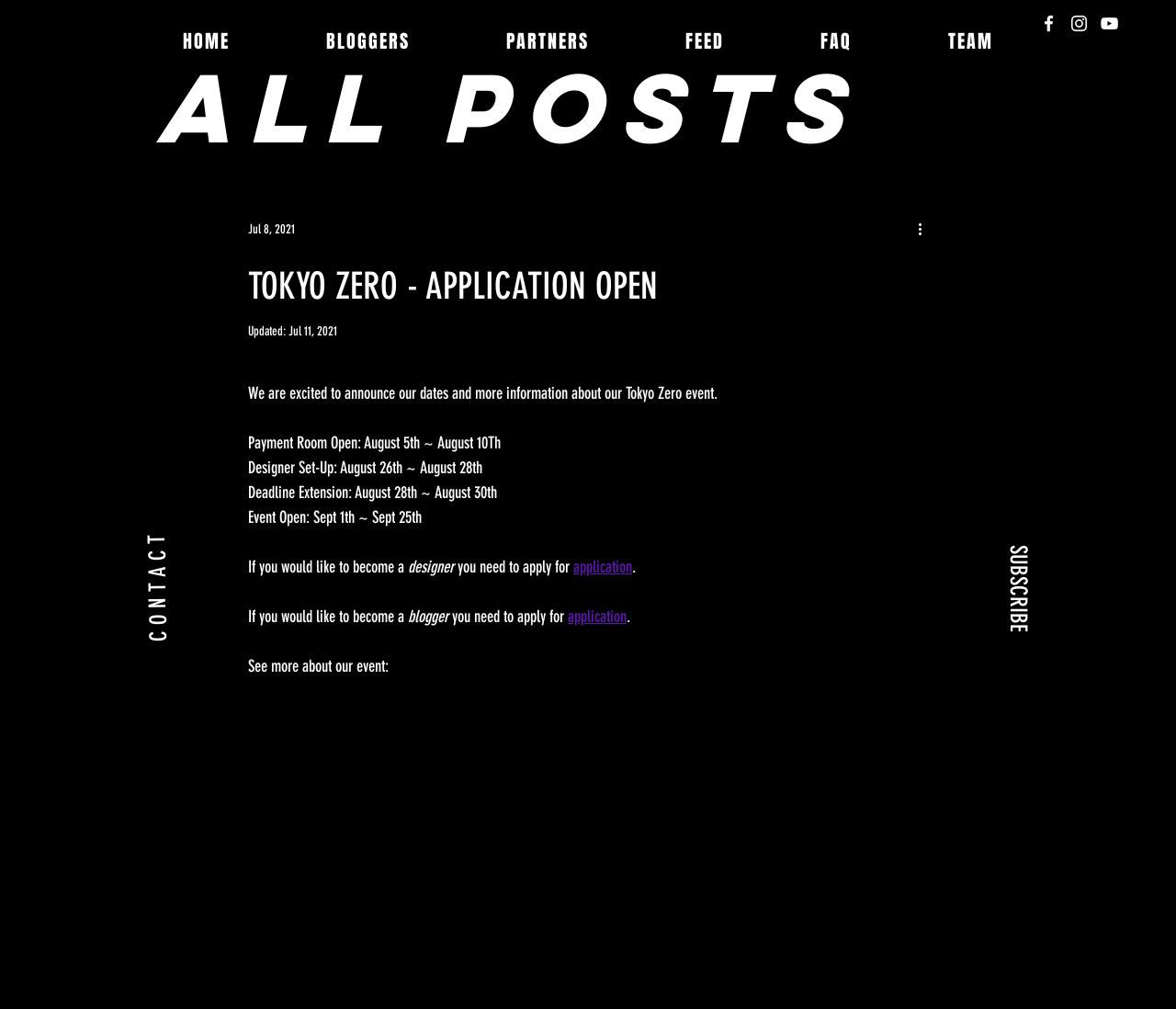Provide the bounding box coordinates of the area you need to click to execute the following instruction: "Open the application page".

[0.488, 0.552, 0.538, 0.572]